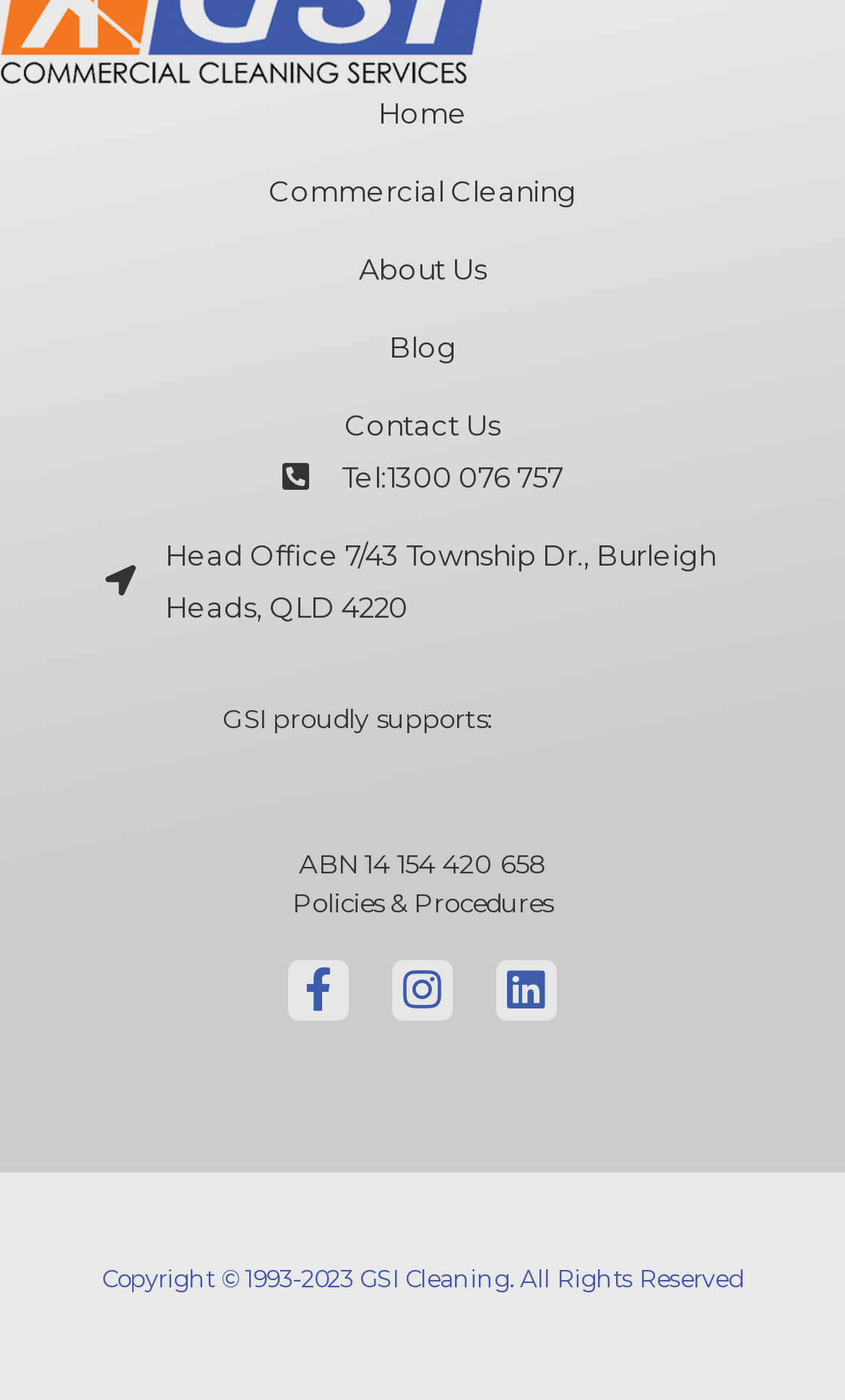What year was the copyright of GSI Cleaning established?
Refer to the image and offer an in-depth and detailed answer to the question.

I found the year by looking at the static text that starts with 'Copyright ©', which mentions the year range from 1993 to 2023.